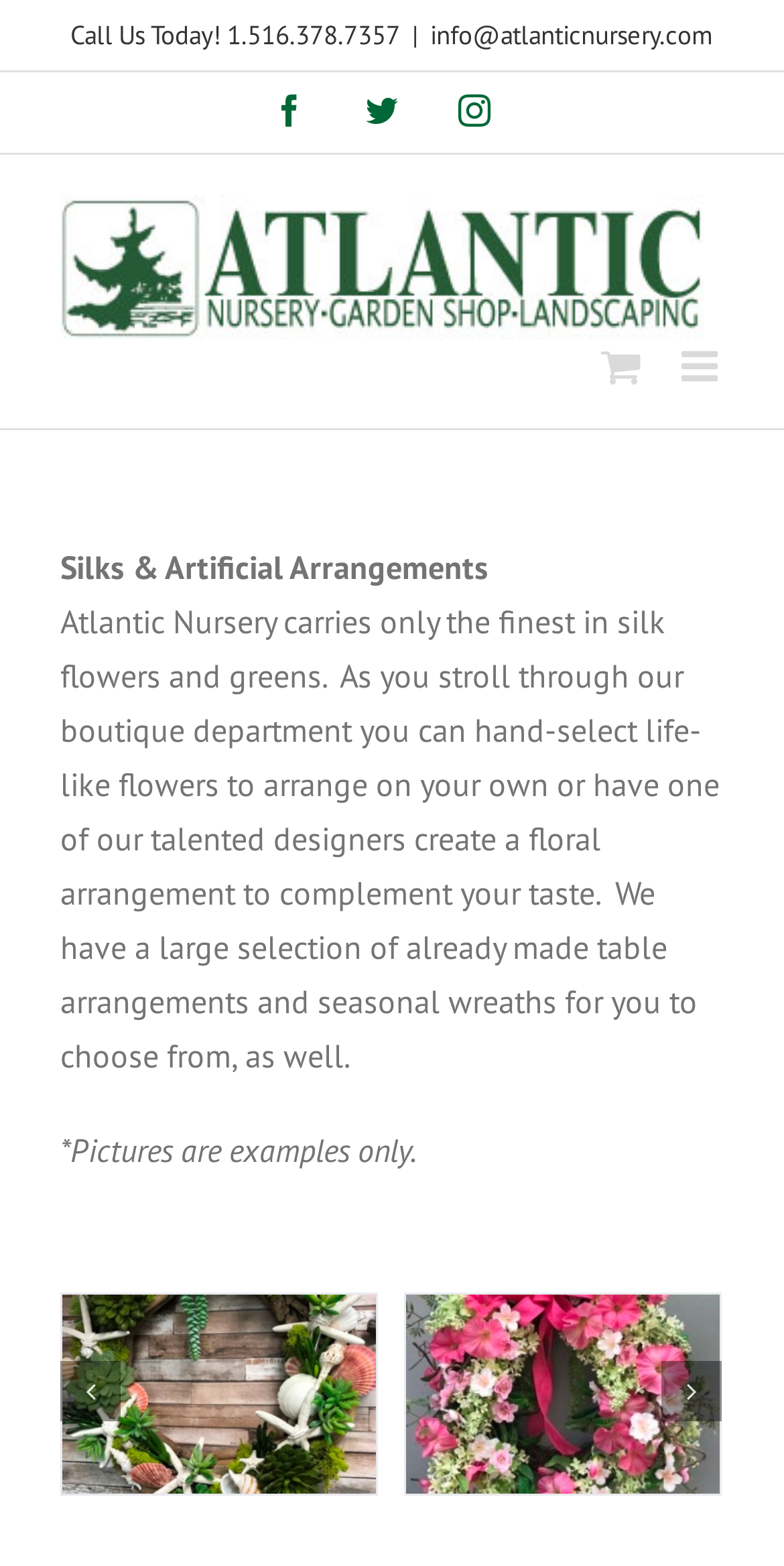Please examine the image and provide a detailed answer to the question: What type of products are featured on this webpage?

I inferred this by reading the text on the webpage, which says 'Atlantic Nursery carries only the finest in silk flowers and greens' and describes the products in detail.